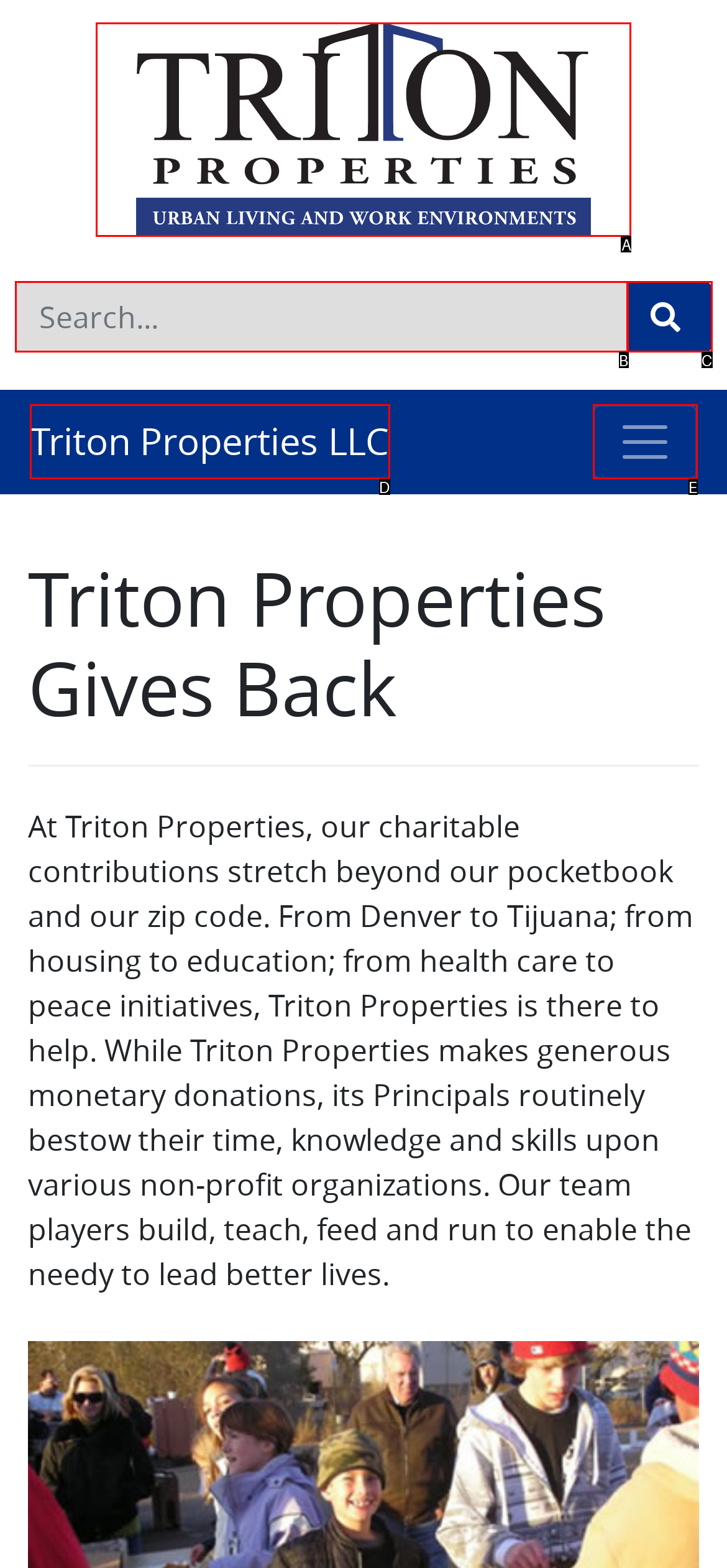Pick the option that best fits the description: Triton Properties LLC. Reply with the letter of the matching option directly.

D